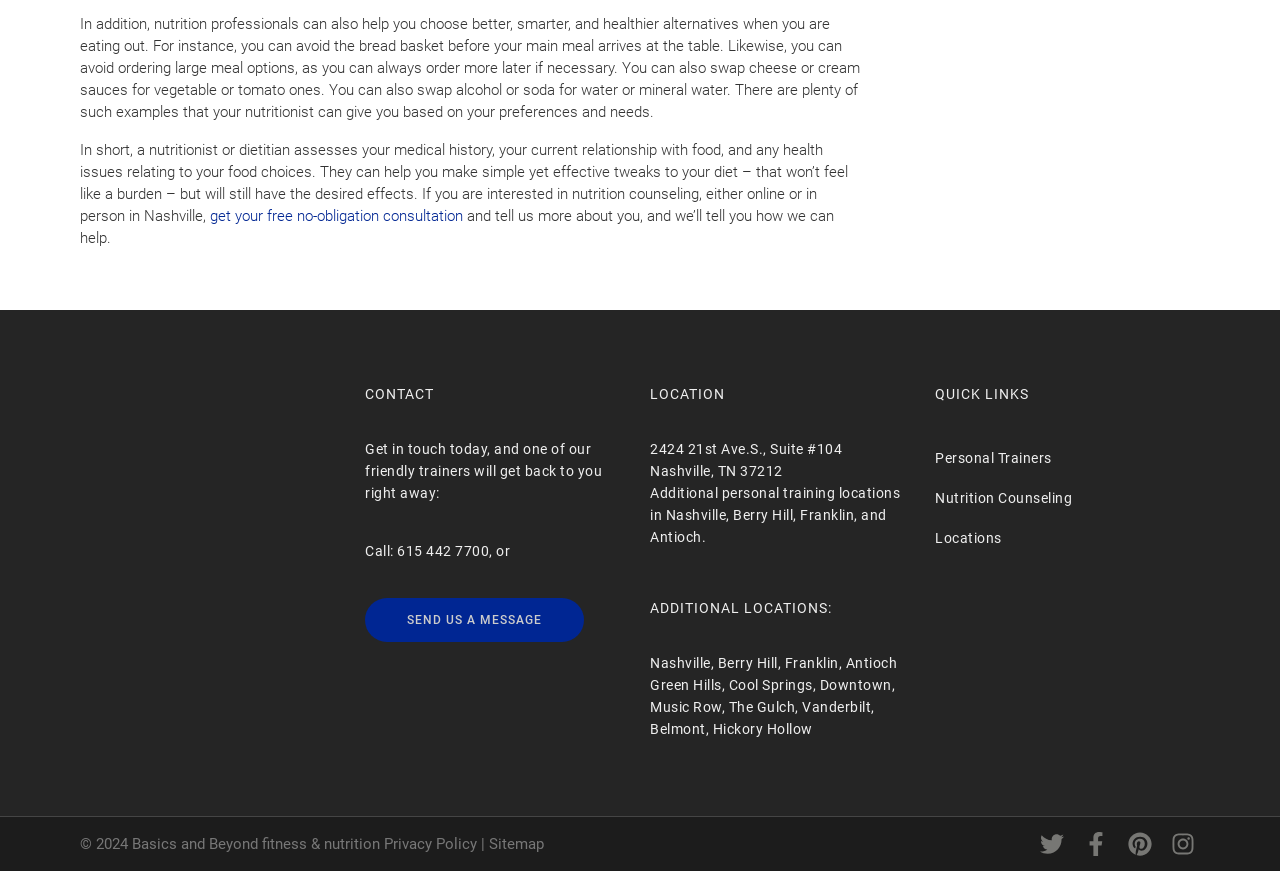What social media platforms are linked on the webpage?
Please use the image to provide a one-word or short phrase answer.

Twitter, Facebook, Pinterest, Instagram